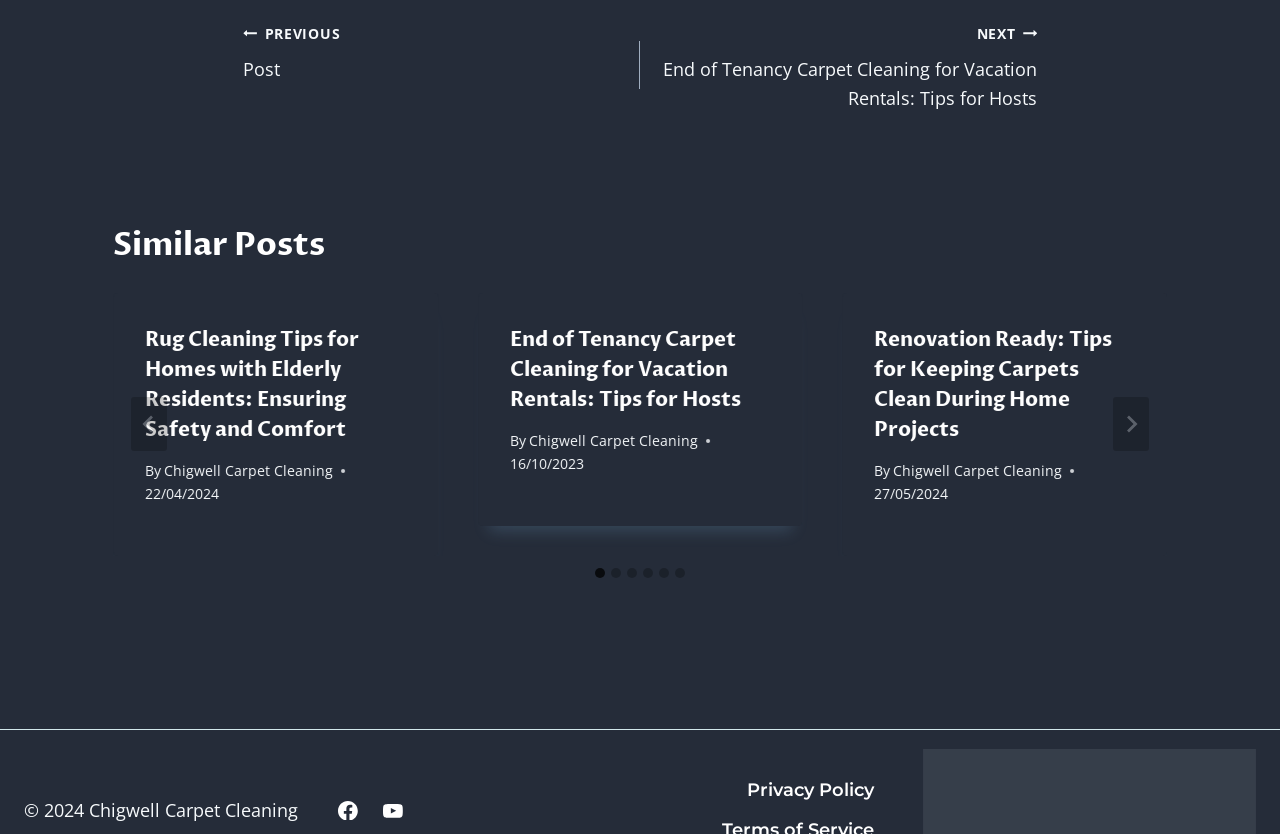What is the copyright year of the website?
Provide a concise answer using a single word or phrase based on the image.

2024